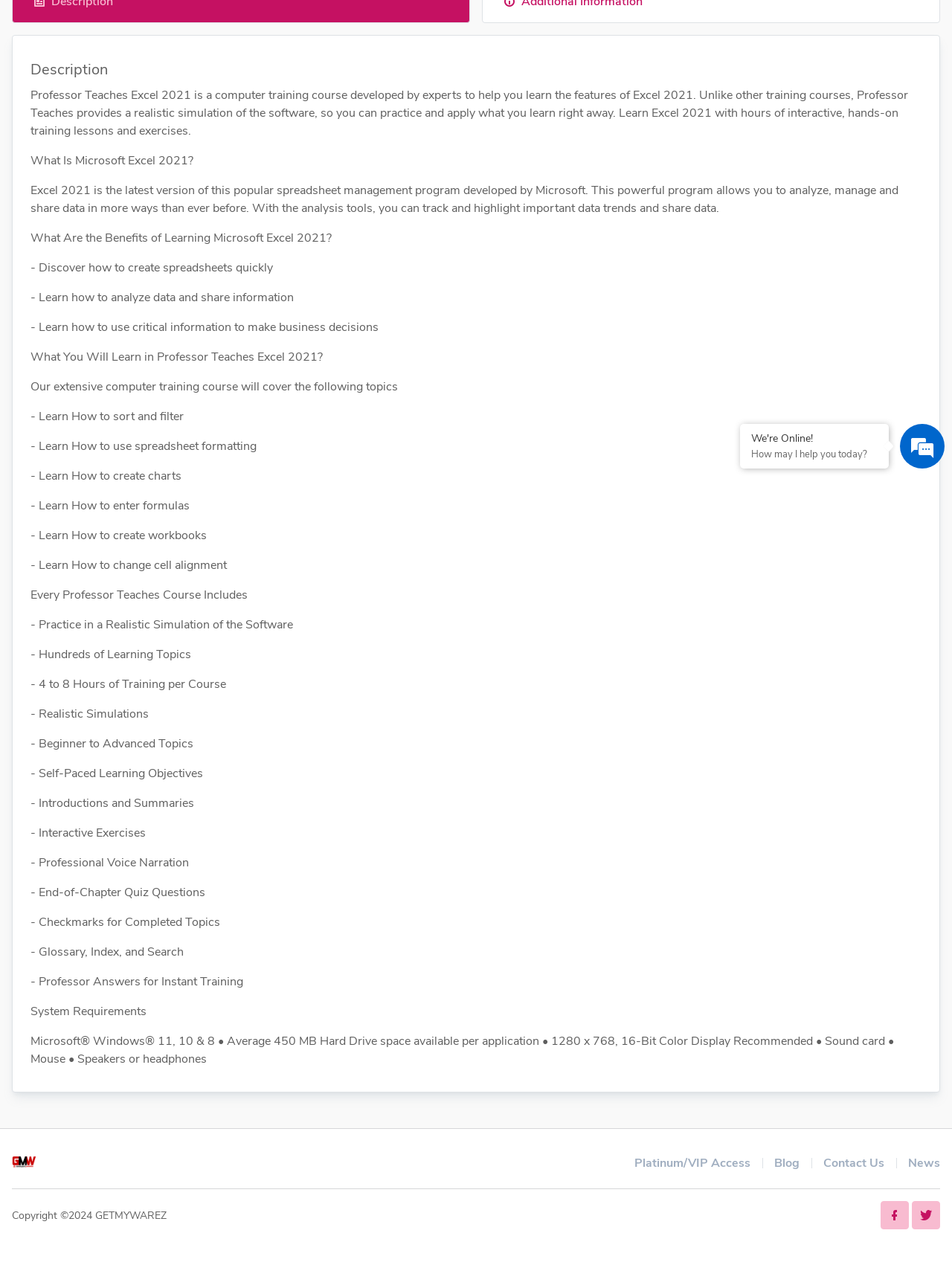Please provide the bounding box coordinates in the format (top-left x, top-left y, bottom-right x, bottom-right y). Remember, all values are floating point numbers between 0 and 1. What is the bounding box coordinate of the region described as: Platinum/VIP Access

[0.666, 0.912, 0.788, 0.927]